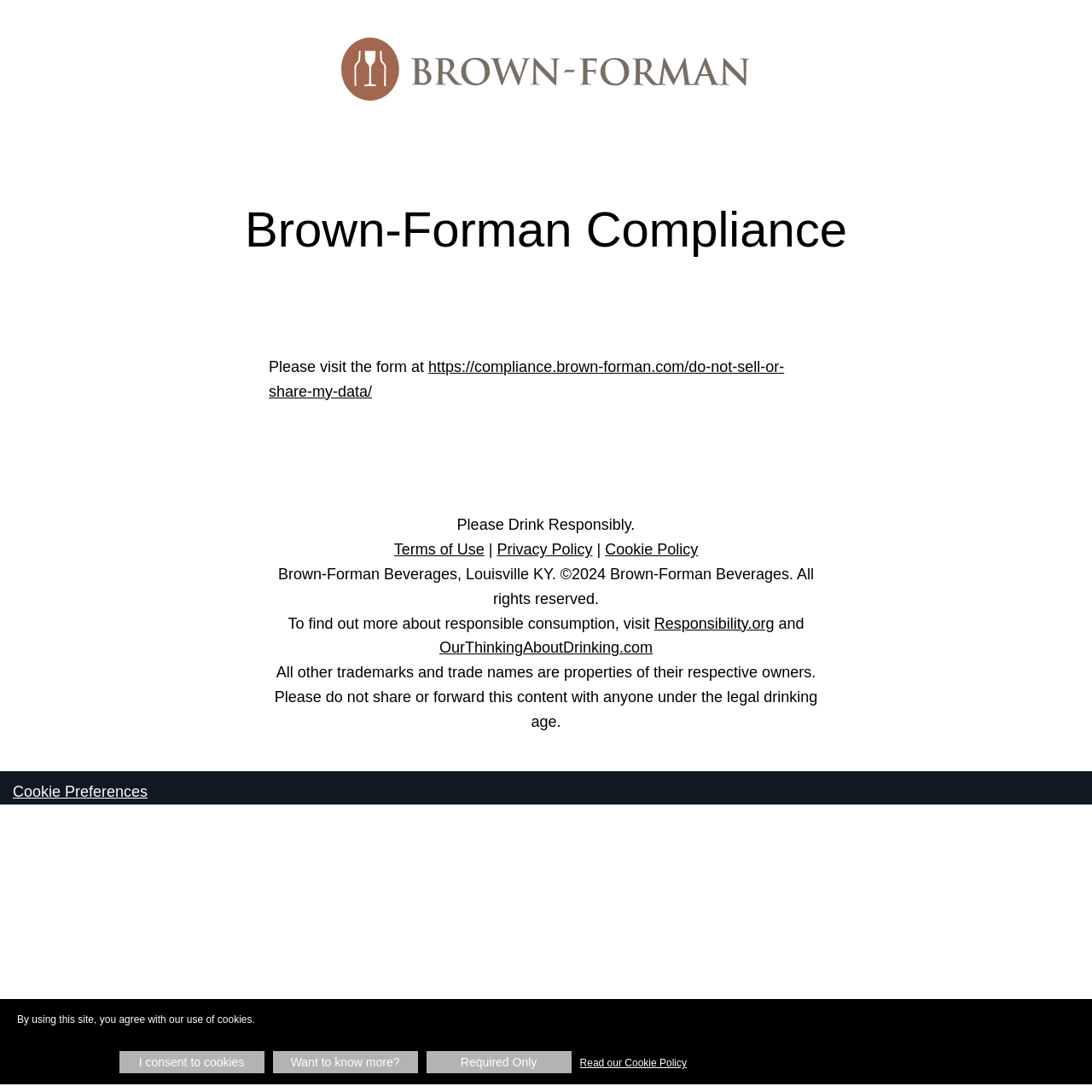What is the condition for accessing the content of the webpage?
Provide an in-depth and detailed answer to the question.

The text 'Please do not share or forward this content with anyone under the legal drinking age' implies that the content is intended for individuals of legal drinking age, and accessing the content is conditional upon meeting this age requirement.